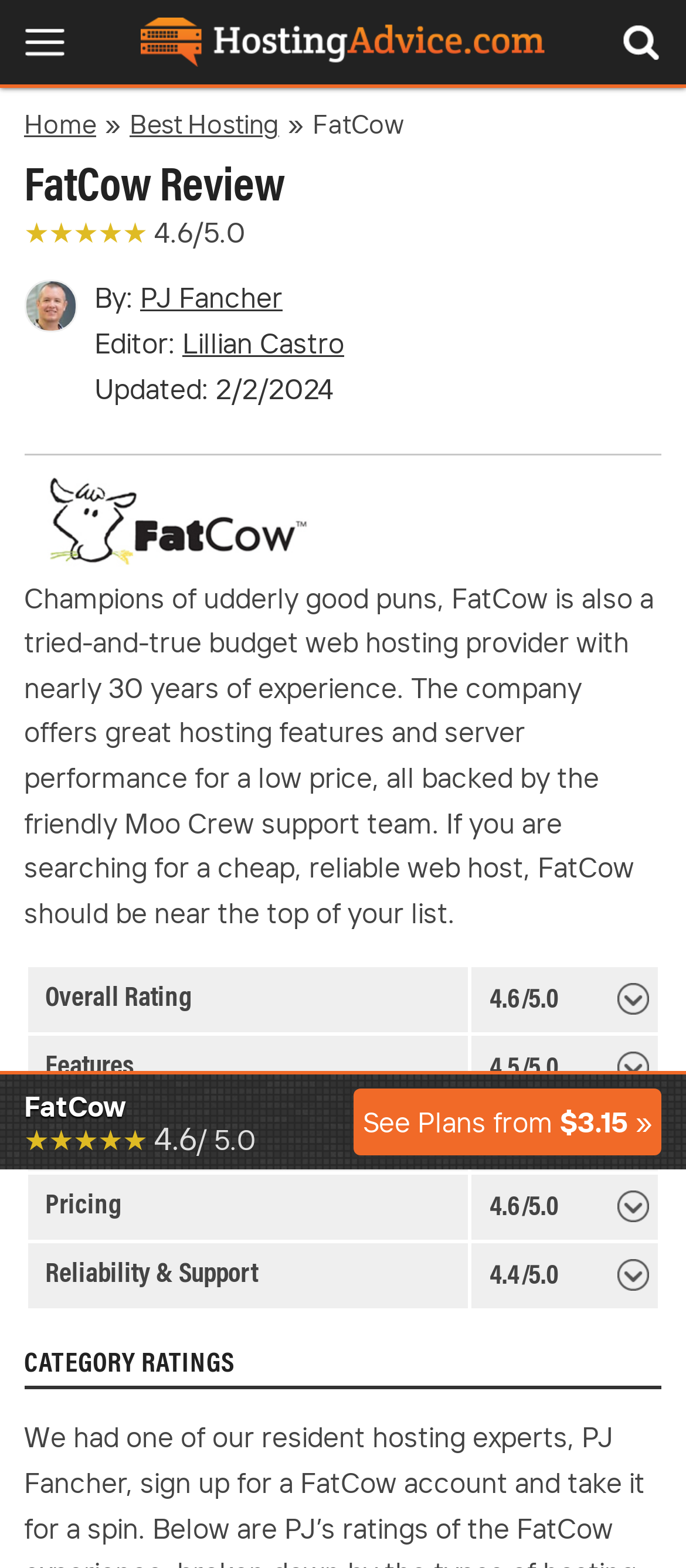Identify the bounding box for the element characterized by the following description: "software components of a computer".

None